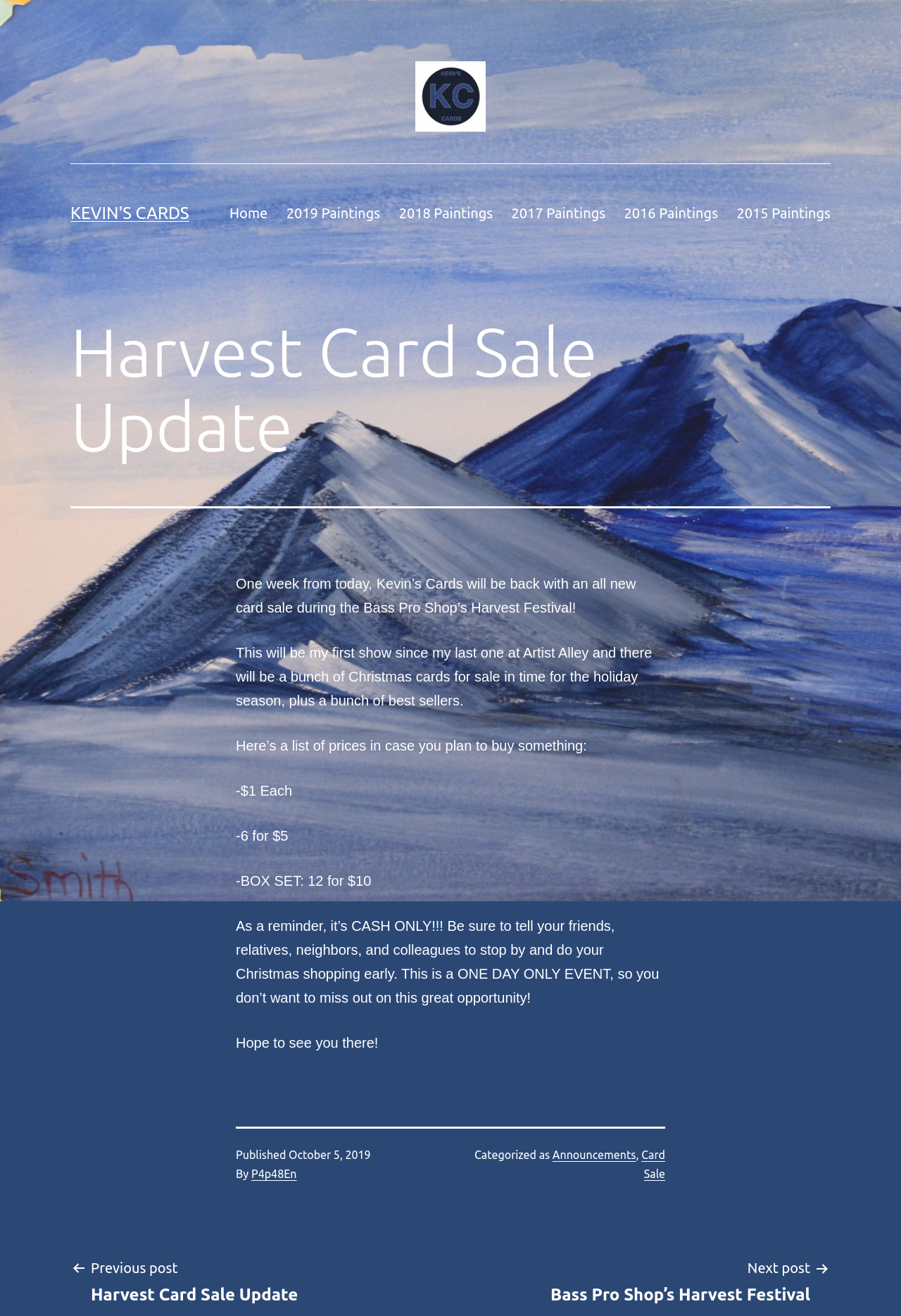Give a one-word or phrase response to the following question: What is the date of the article?

October 5, 2019